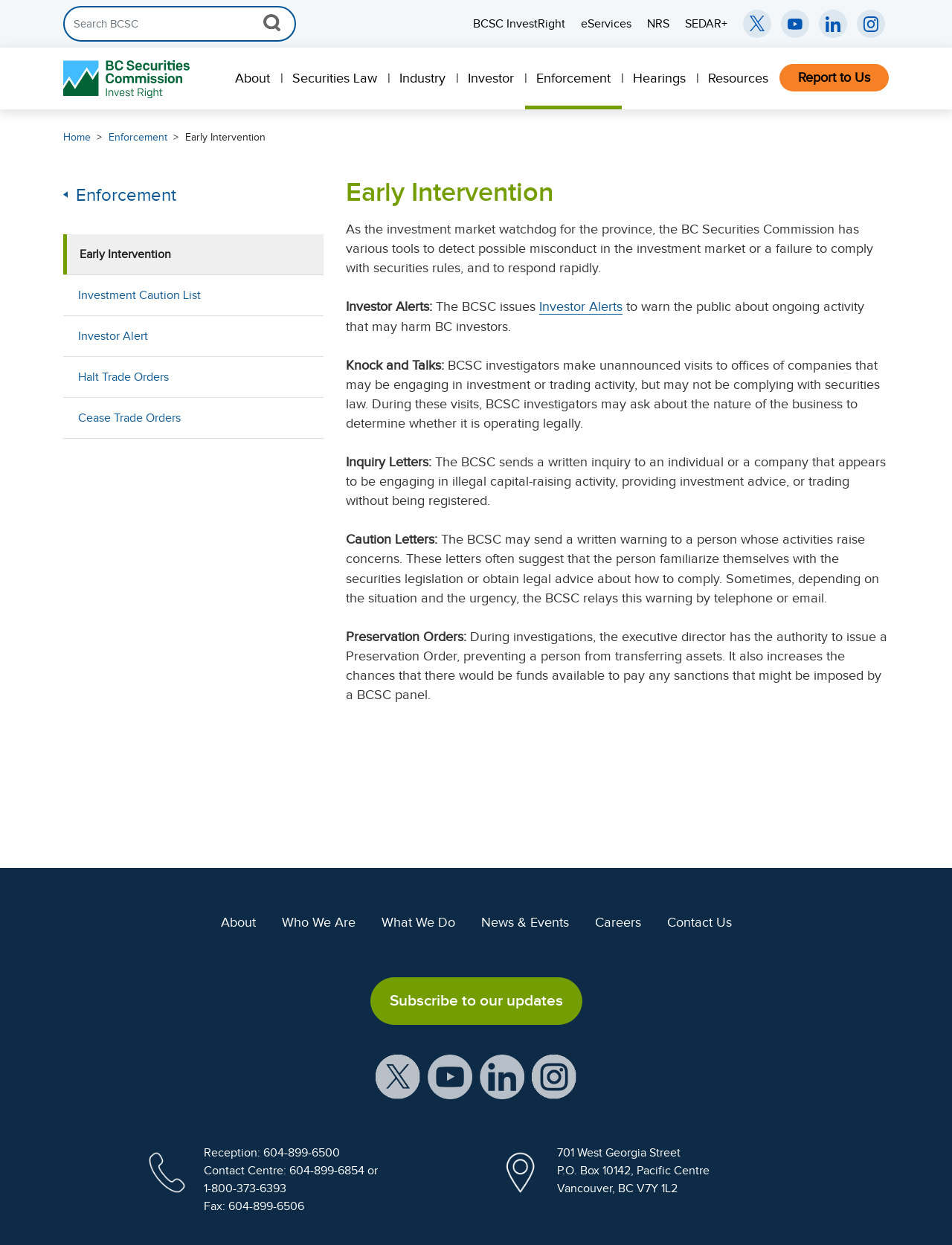Determine the bounding box coordinates of the clickable region to carry out the instruction: "Go to BCSC InvestRight".

[0.491, 0.005, 0.6, 0.033]